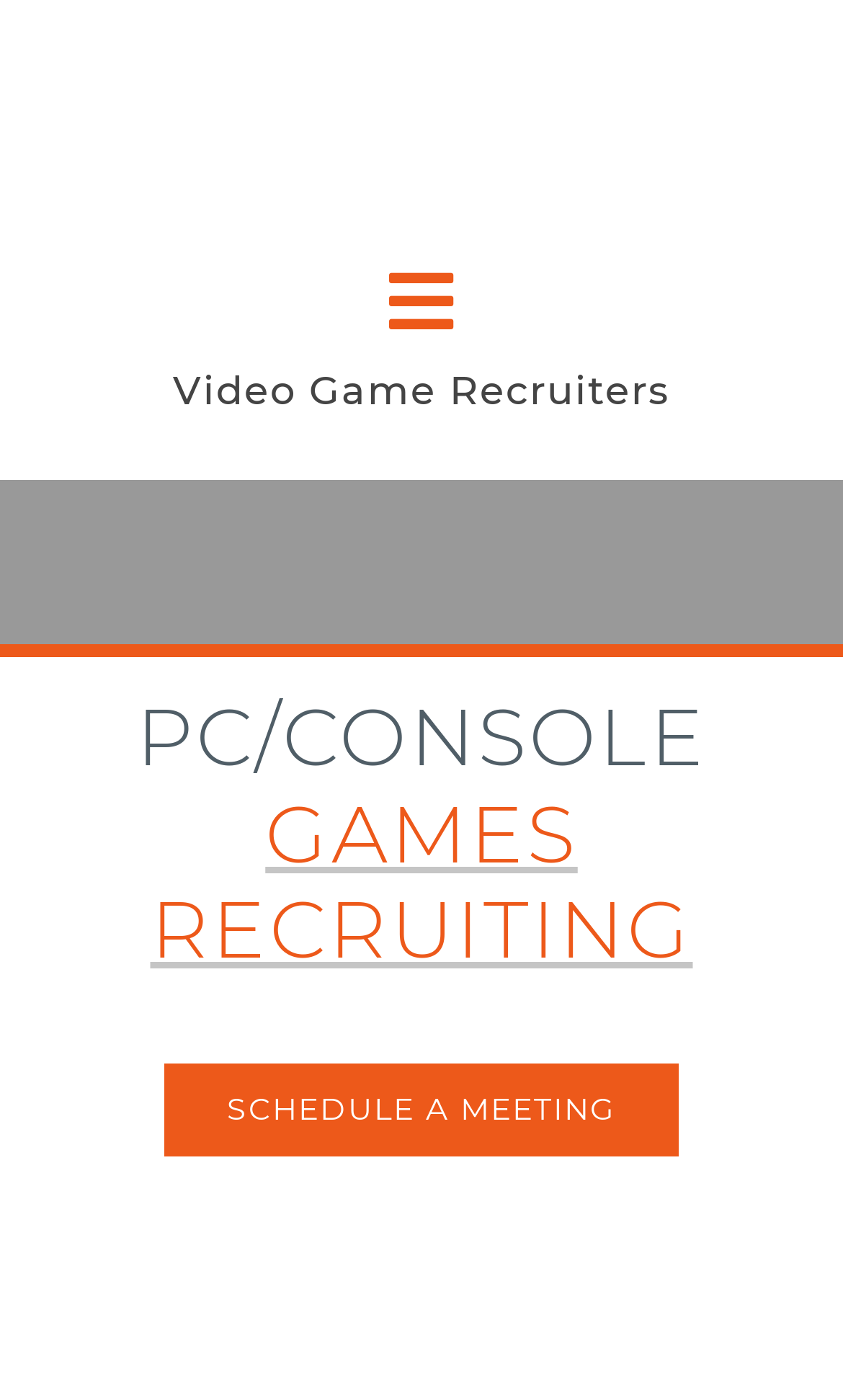What is the main service offered?
Could you answer the question with a detailed and thorough explanation?

The main service offered by the company can be inferred from the heading 'Video Game Recruiters' which is located at [0.205, 0.259, 0.795, 0.3]. This heading is prominent and suggests that the company is involved in recruiting for video games.